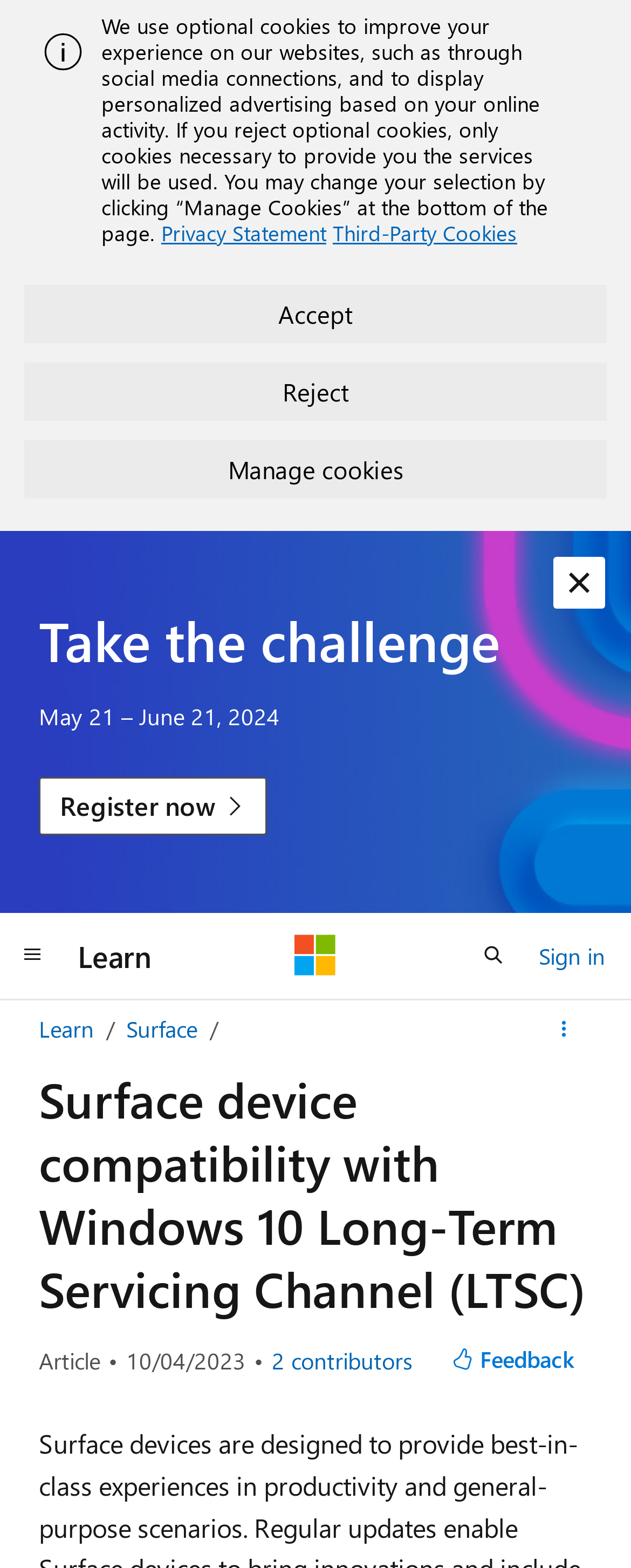Please find the bounding box coordinates for the clickable element needed to perform this instruction: "Search".

[0.731, 0.591, 0.833, 0.628]